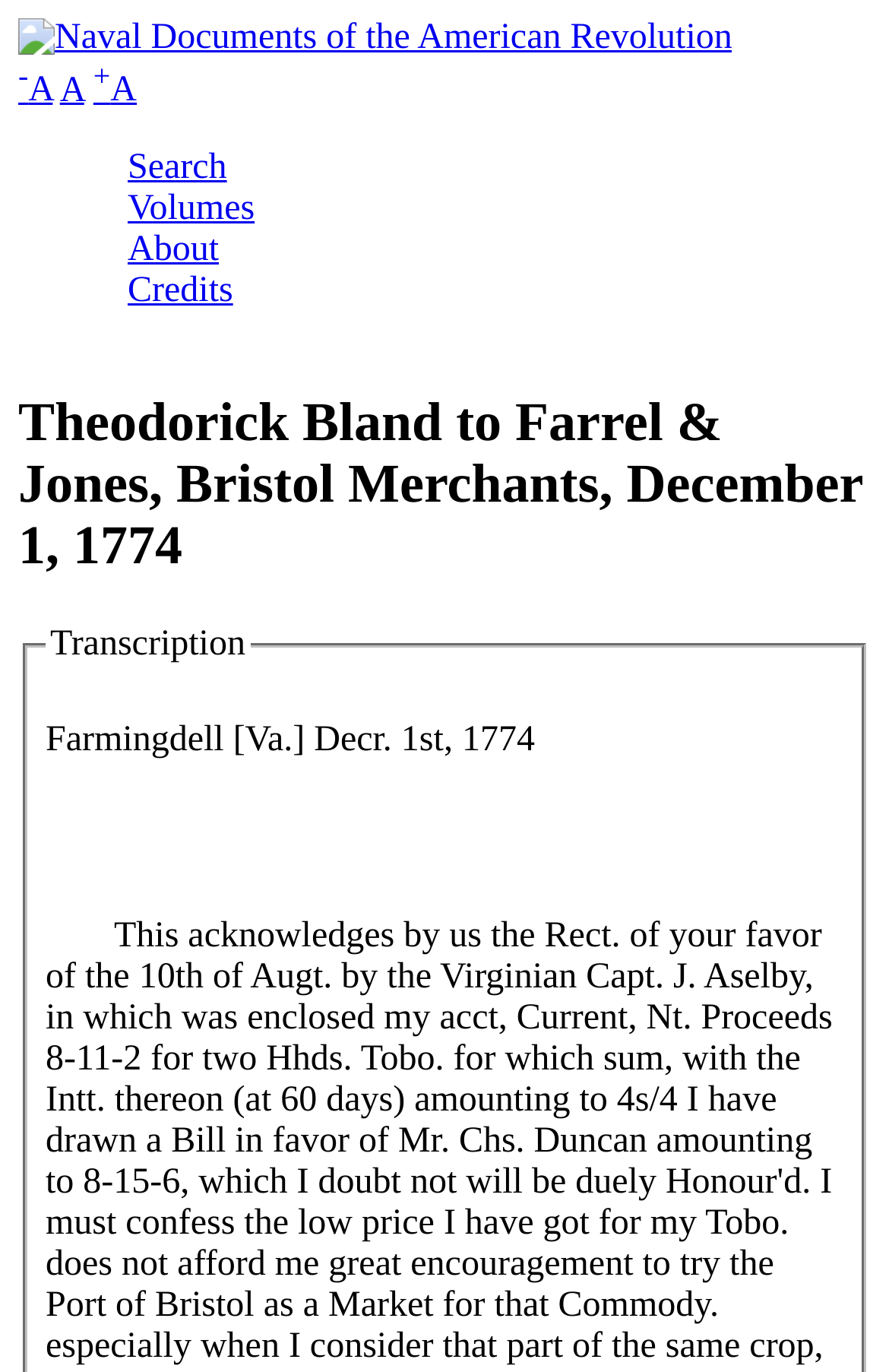What is the date of the letter?
Based on the content of the image, thoroughly explain and answer the question.

I found the date of the letter by looking at the heading 'Theodorick Bland to Farrel & Jones, Bristol Merchants, December 1, 1774' which is located at the top of the webpage. The date is explicitly mentioned in the heading.